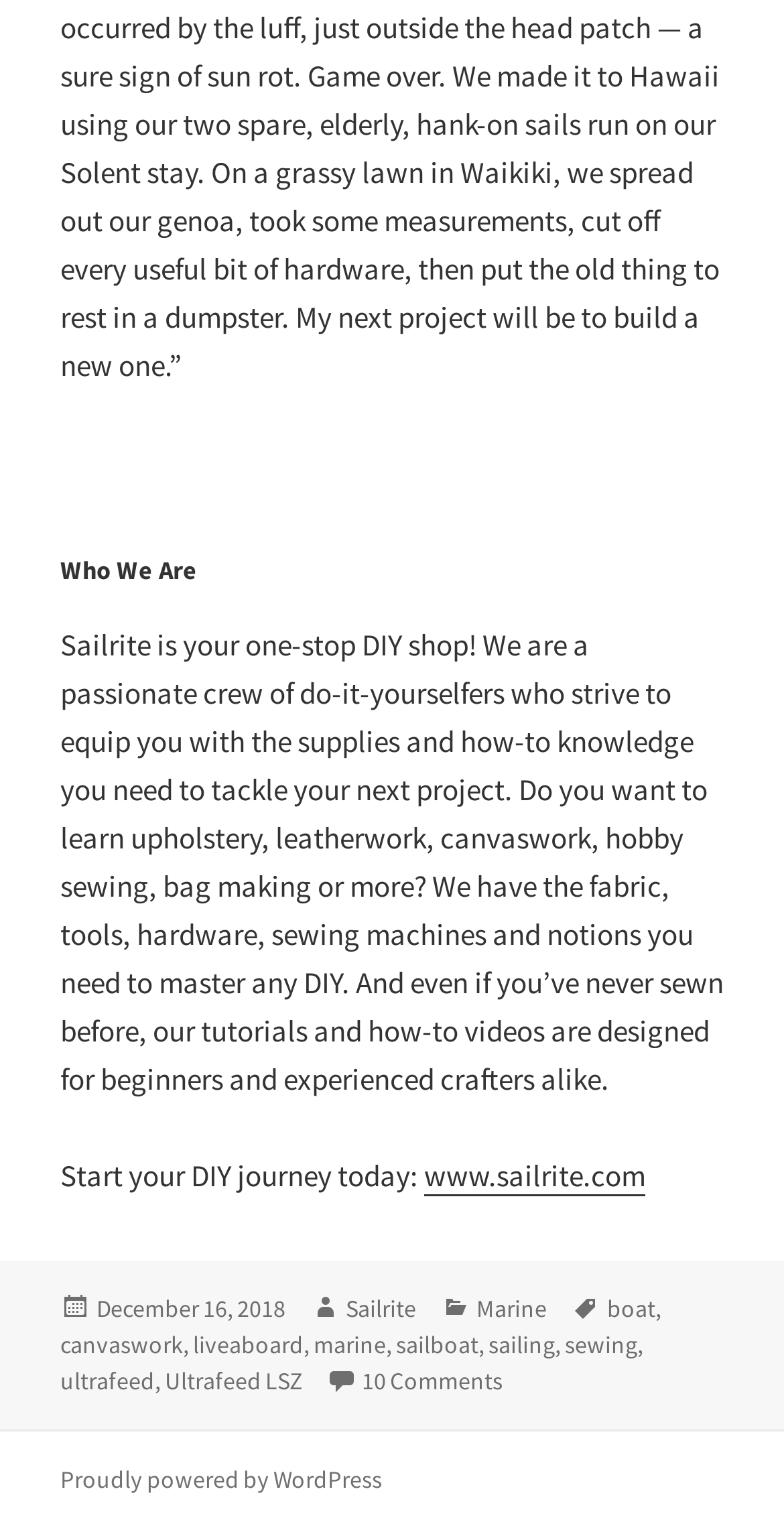Pinpoint the bounding box coordinates of the element to be clicked to execute the instruction: "Check the '10 Comments on Sailing & Sewing in the South Pacific' article".

[0.461, 0.894, 0.641, 0.915]